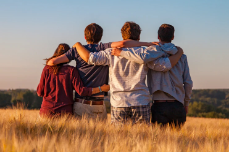What is the time of day depicted in the image?
Please give a detailed and elaborate explanation in response to the question.

The caption describes the scene as having a 'backdrop of a serene sunset', which indicates that the image is set during the time of day when the sun is setting.